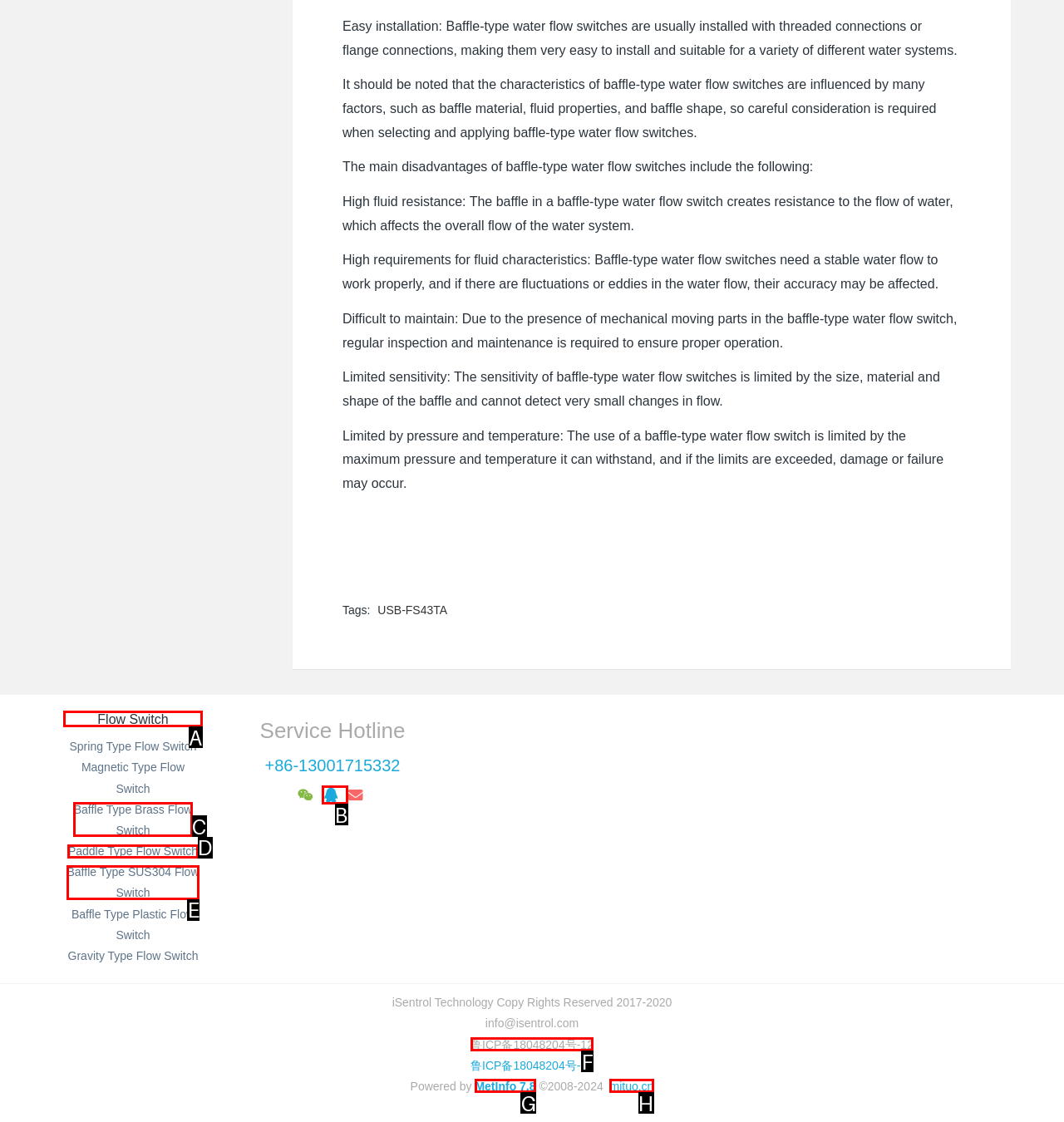Determine which element should be clicked for this task: Click on the 'Flow Switch' link
Answer with the letter of the selected option.

A